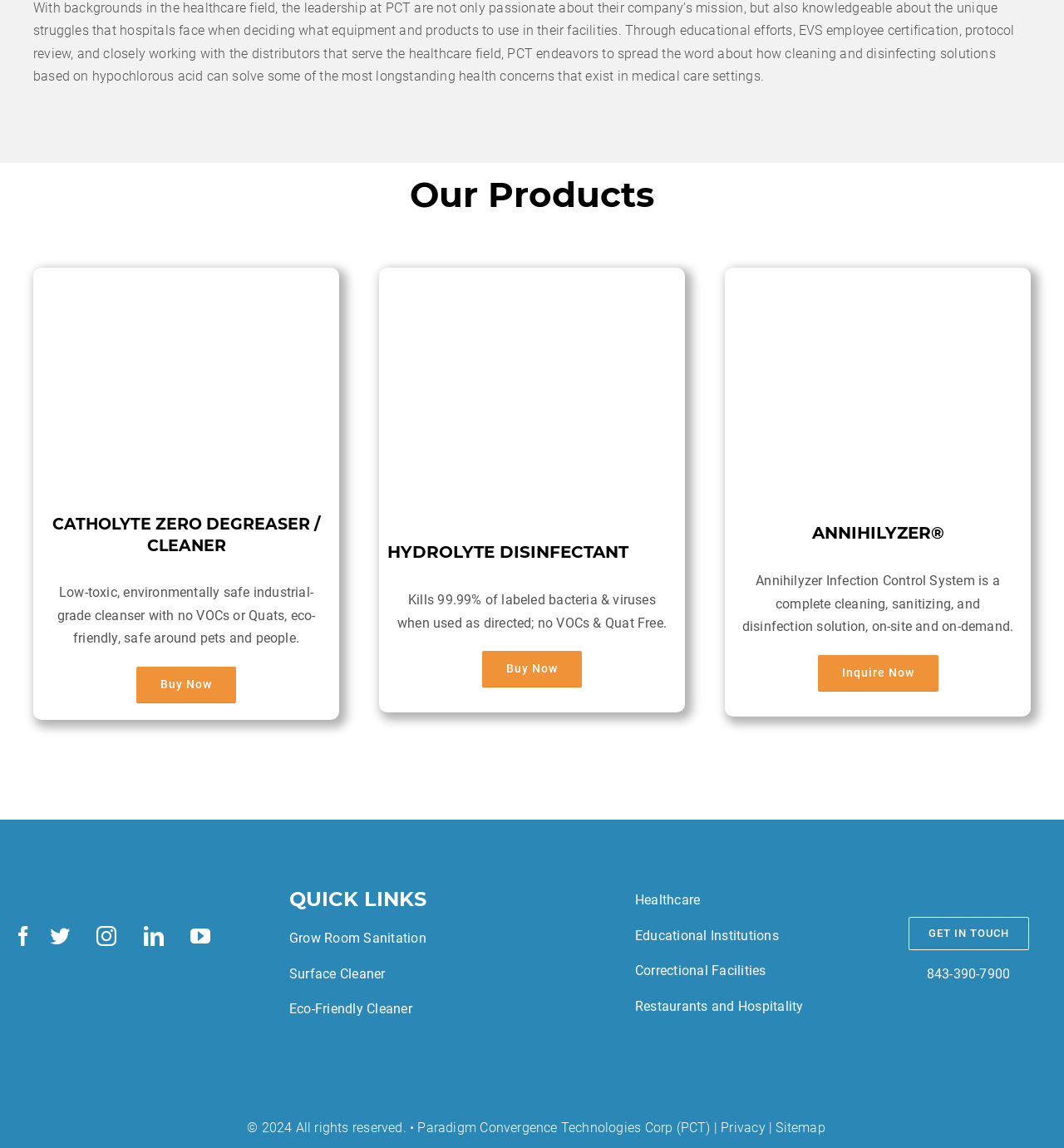Please locate the clickable area by providing the bounding box coordinates to follow this instruction: "Inquire about Annihilyzer Solution".

[0.768, 0.57, 0.882, 0.602]